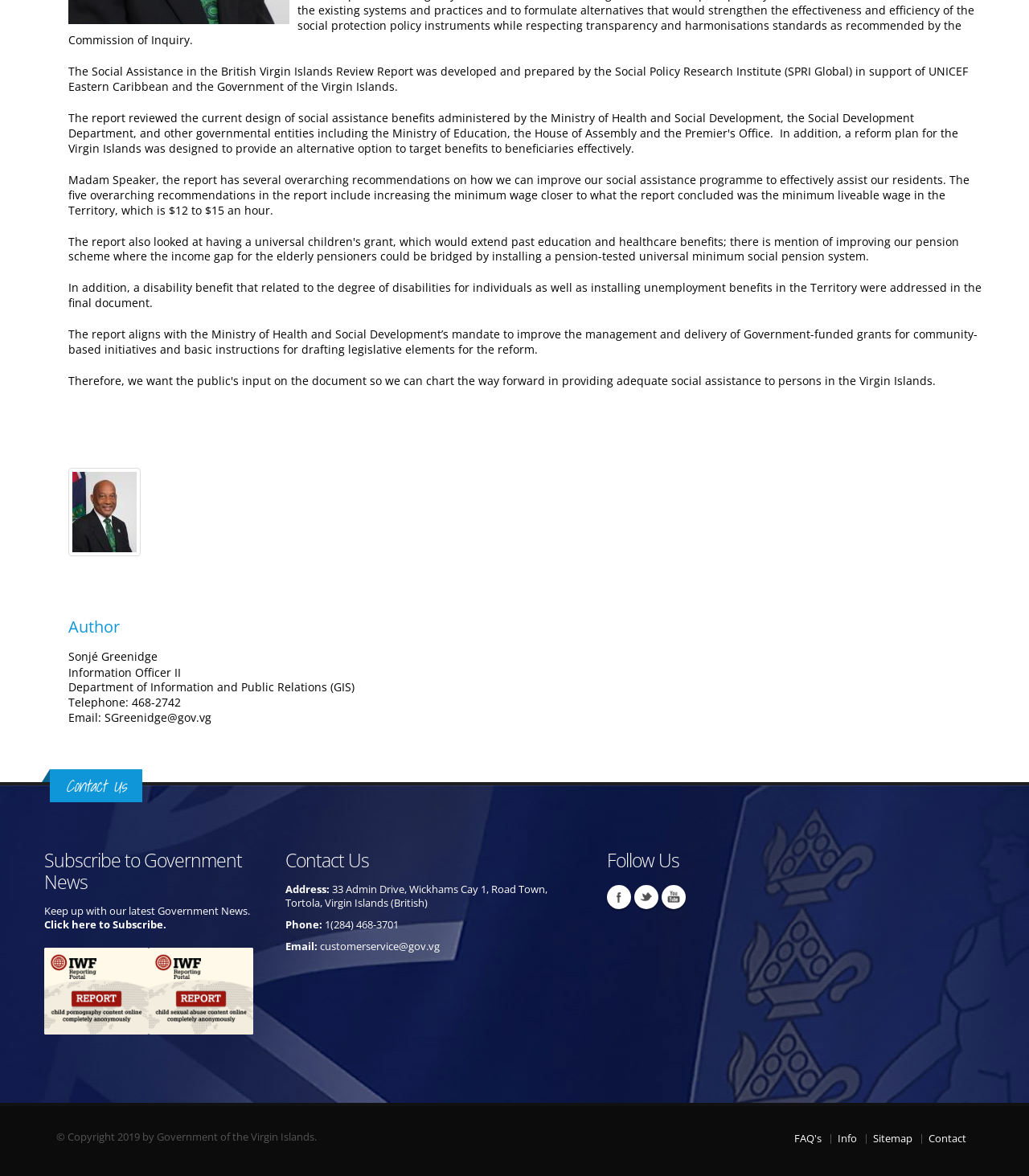What is the phone number of the Government of the Virgin Islands?
Please provide a single word or phrase based on the screenshot.

(284) 468-3701